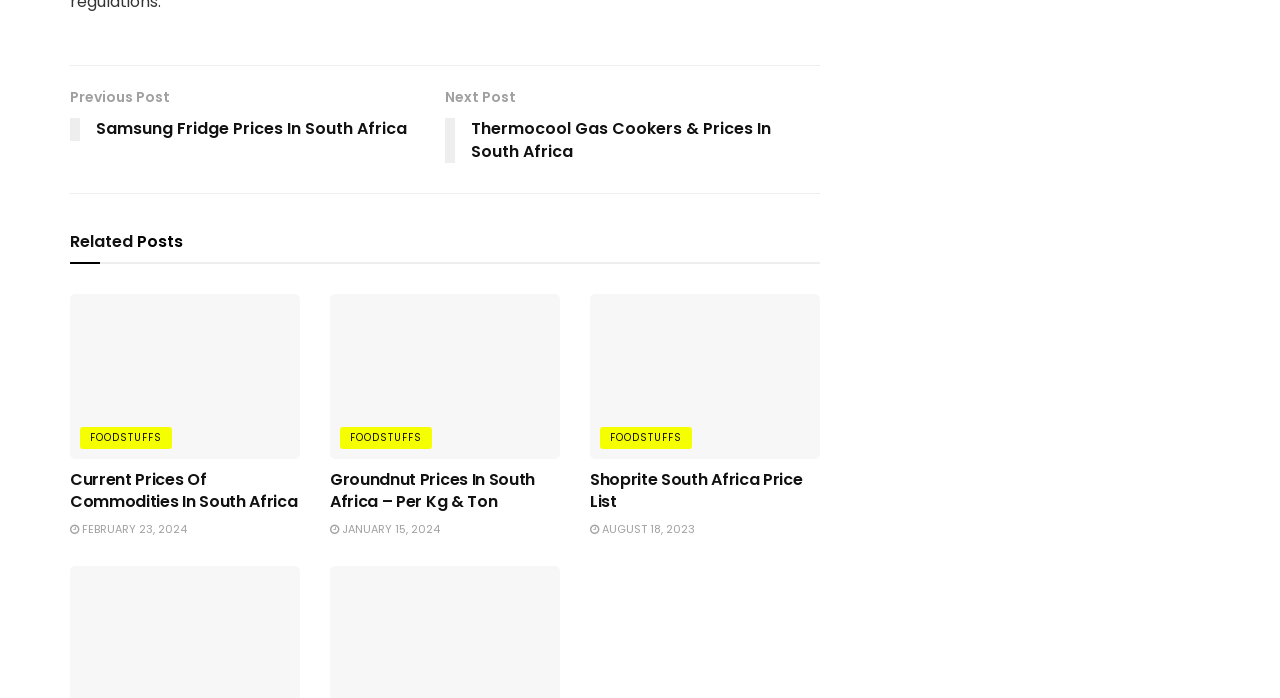Give a concise answer using only one word or phrase for this question:
How many links are in the second article?

3